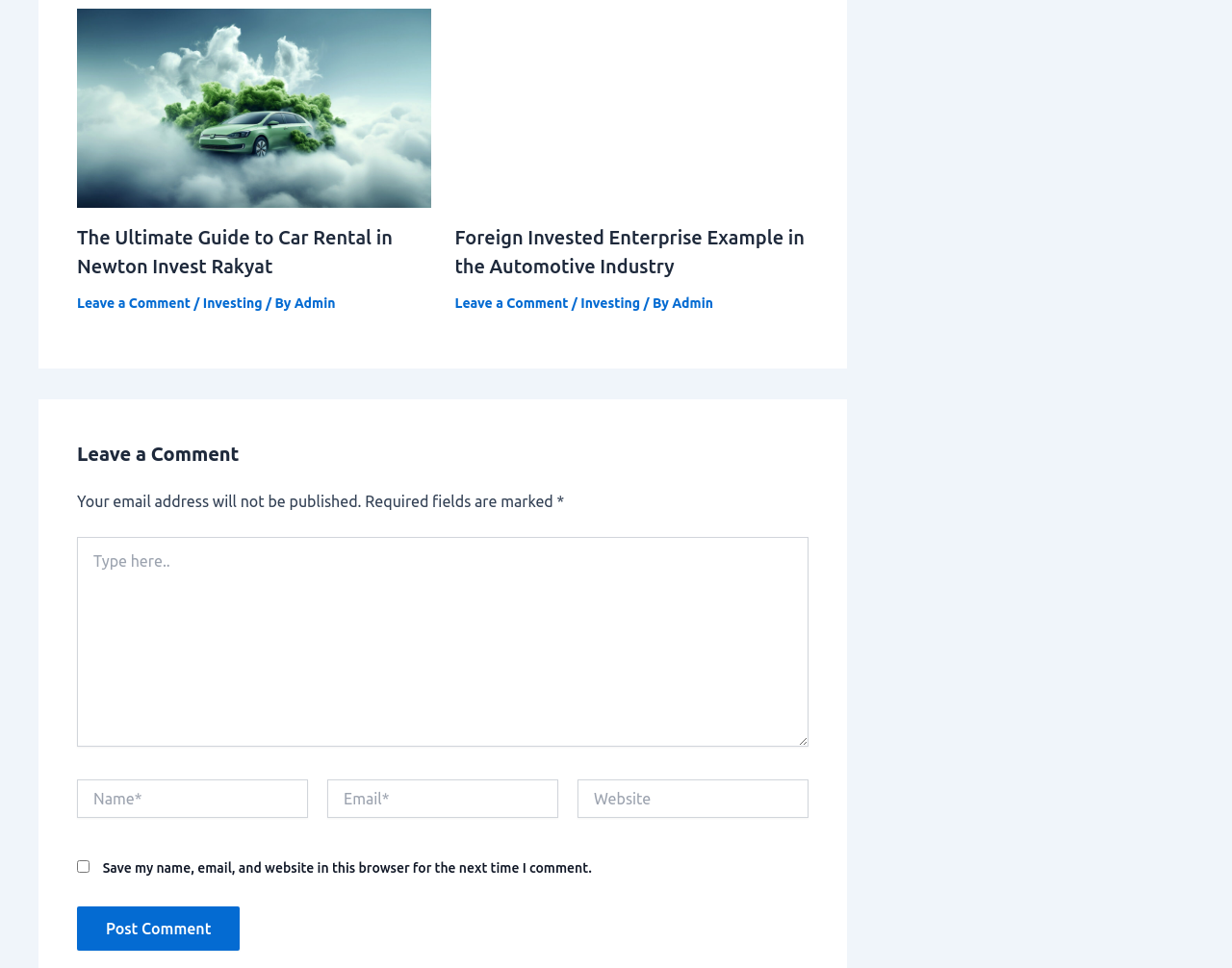What is the topic of the first article?
Refer to the image and provide a one-word or short phrase answer.

Car Rental in Newton Invest Rakyat